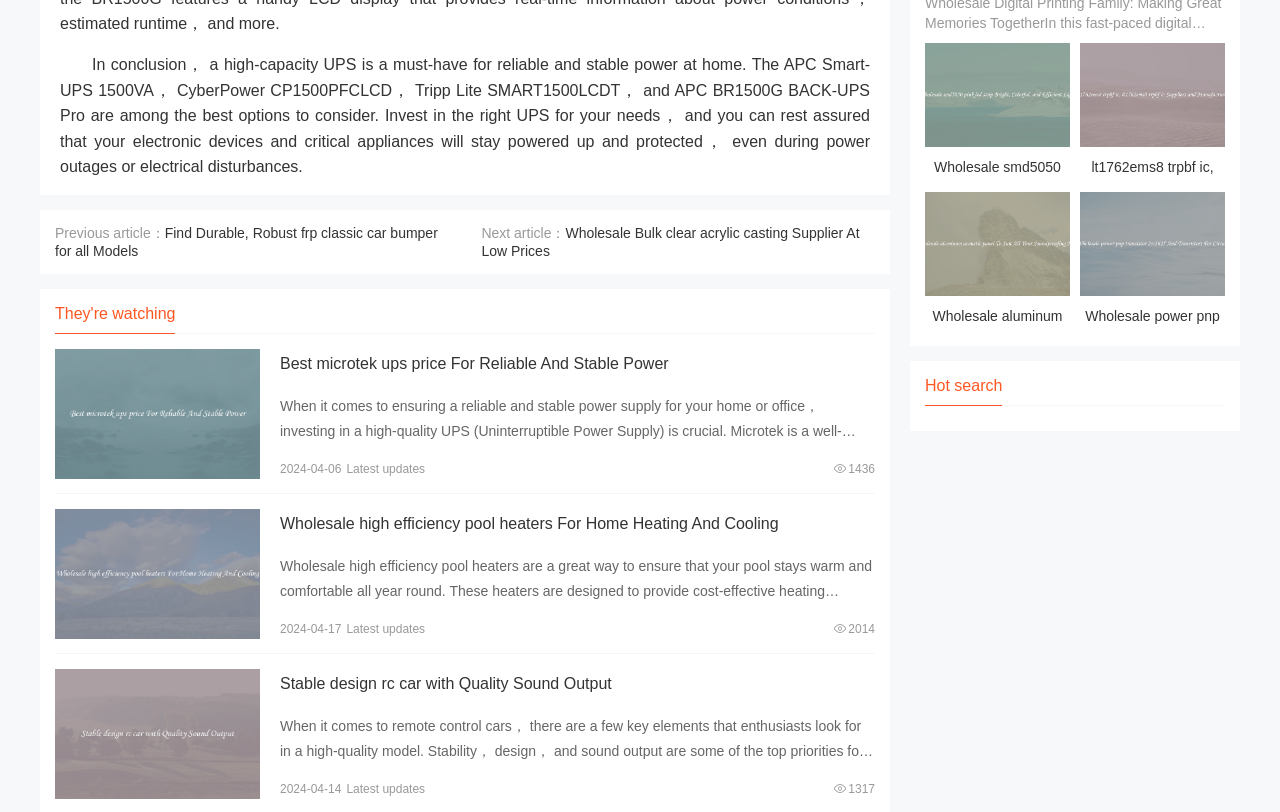What type of car is mentioned in the third article?
Based on the screenshot, provide your answer in one word or phrase.

RC car